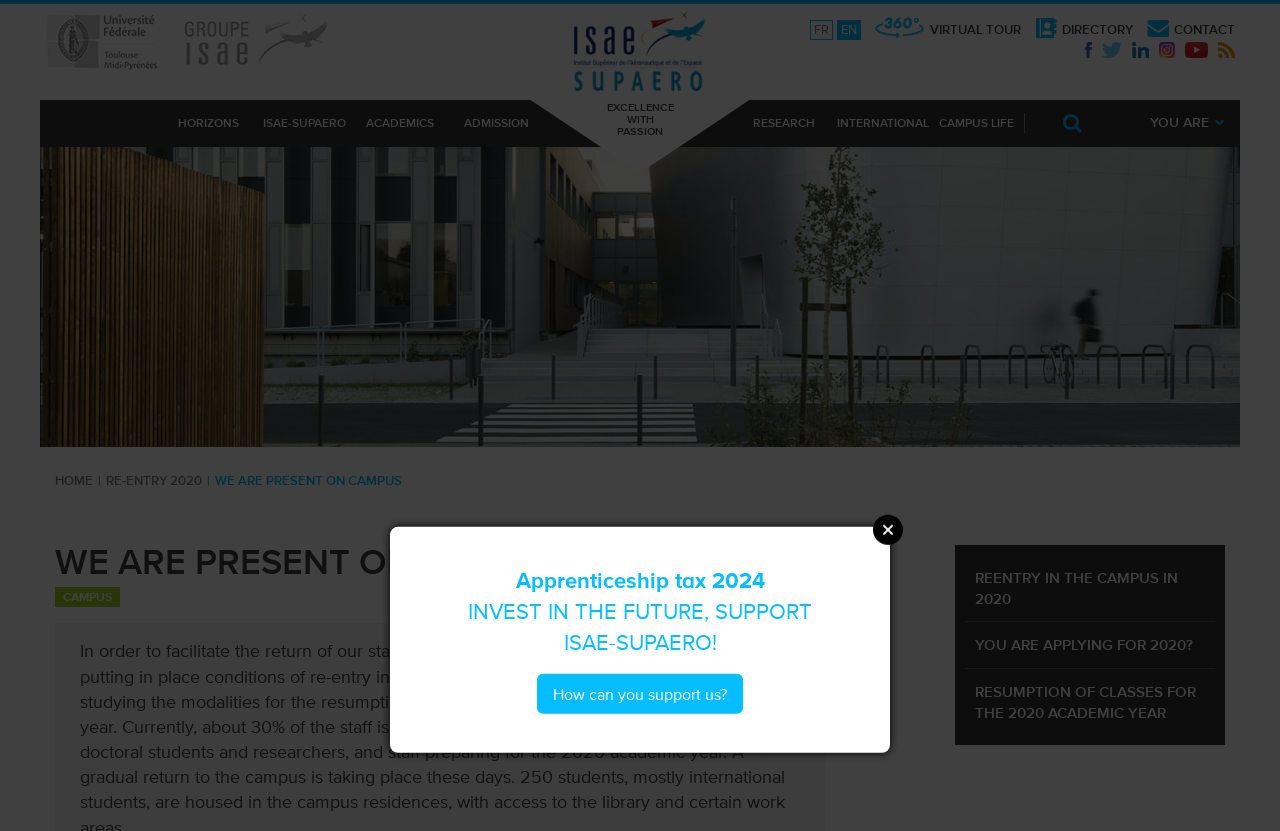Identify the bounding box coordinates of the element to click to follow this instruction: 'Switch to English language'. Ensure the coordinates are four float values between 0 and 1, provided as [left, top, right, bottom].

[0.65, 0.034, 0.669, 0.058]